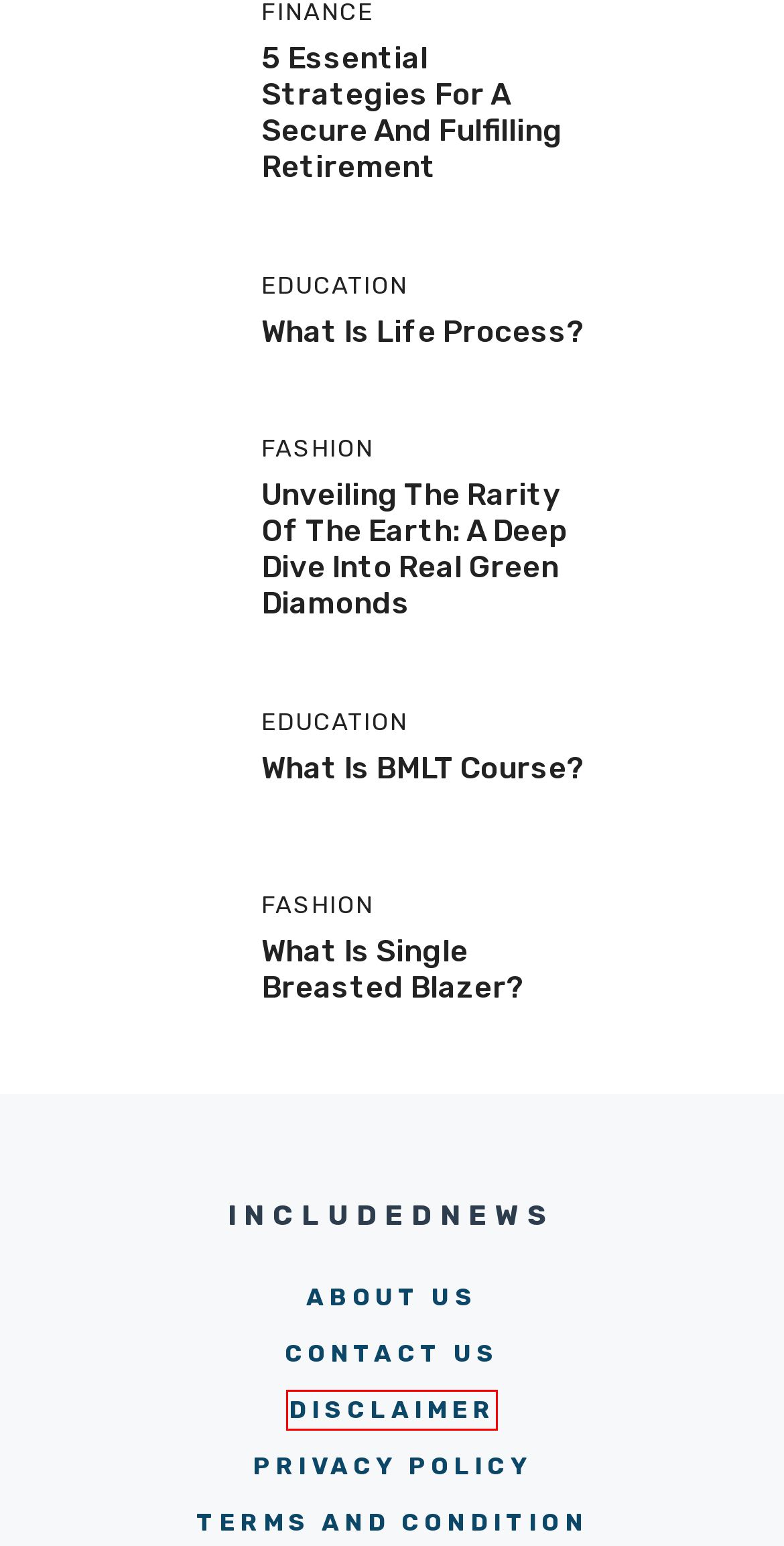Observe the provided screenshot of a webpage with a red bounding box around a specific UI element. Choose the webpage description that best fits the new webpage after you click on the highlighted element. These are your options:
A. About Us - IncludedNews
B. Unveiling the Rarity of the Earth: A Deep Dive into Real Green Diamonds - IncludedNews
C. Terms and Conditions - IncludedNews
D. Privacy Policy - IncludedNews
E. Contact us - IncludedNews
F. Disclaimer - IncludedNews
G. What Is Life Process? - IncludedNews
H. What Is BMLT Course? - IncludedNews

F